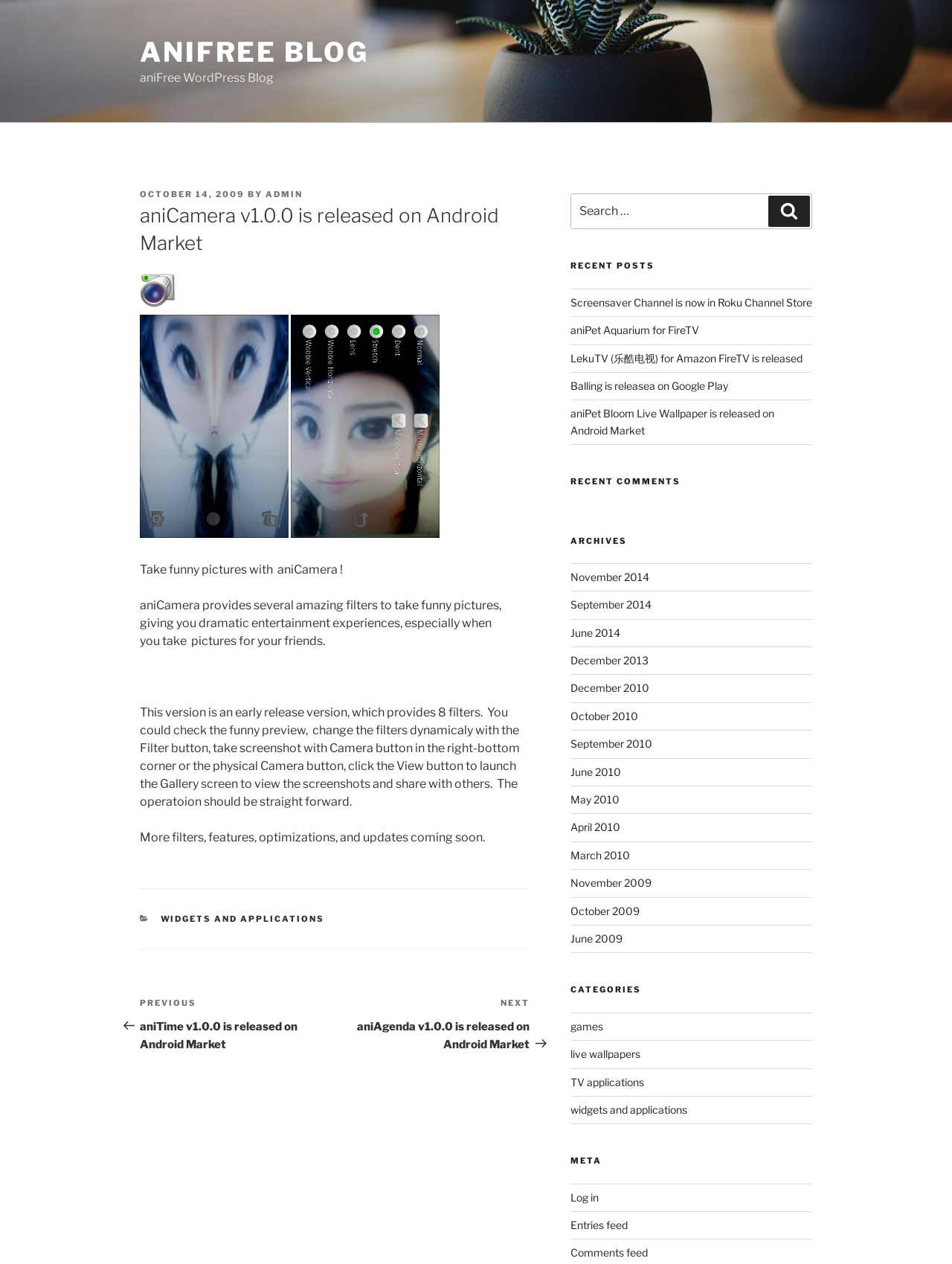Please identify the bounding box coordinates for the region that you need to click to follow this instruction: "Read the previous post".

[0.147, 0.789, 0.352, 0.831]